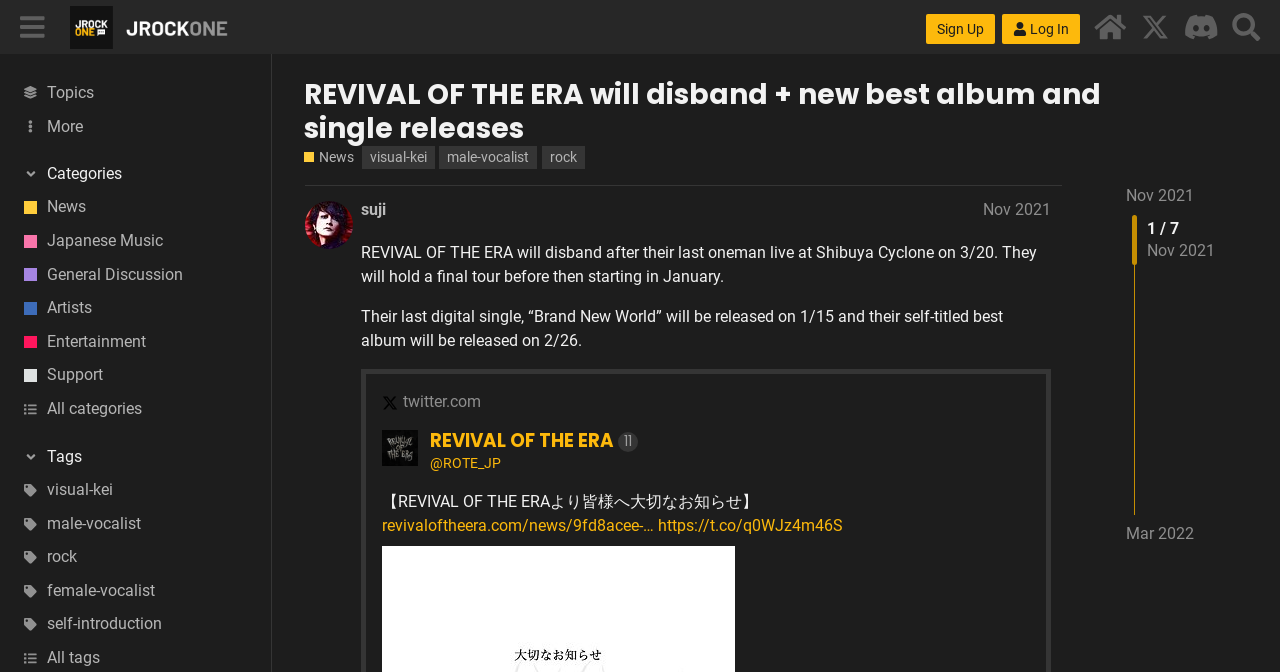Identify the bounding box coordinates of the part that should be clicked to carry out this instruction: "Search for topics".

[0.956, 0.007, 0.992, 0.074]